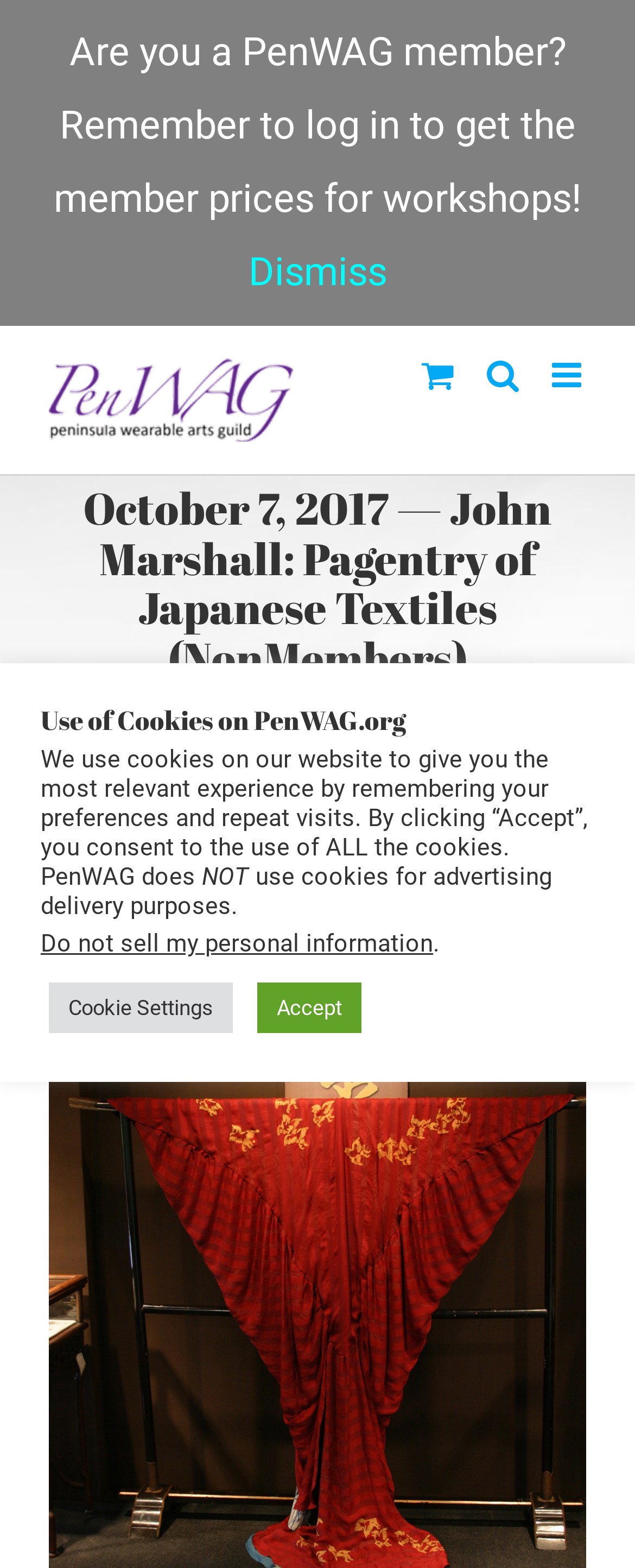Please identify the bounding box coordinates of the area that needs to be clicked to fulfill the following instruction: "Click the PenWAG Logo."

[0.077, 0.229, 0.462, 0.282]